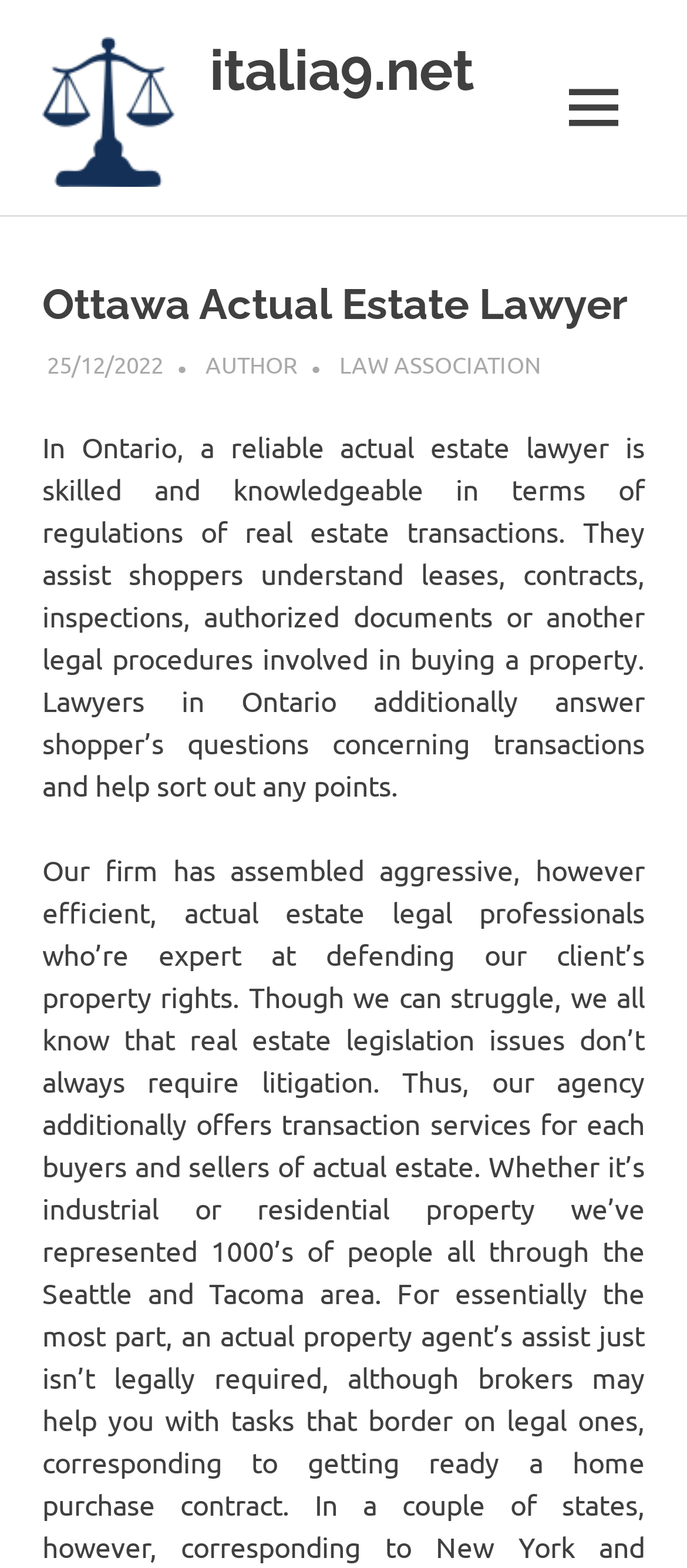What is the role of a real estate lawyer in Ontario?
Based on the visual content, answer with a single word or a brief phrase.

Assist shoppers